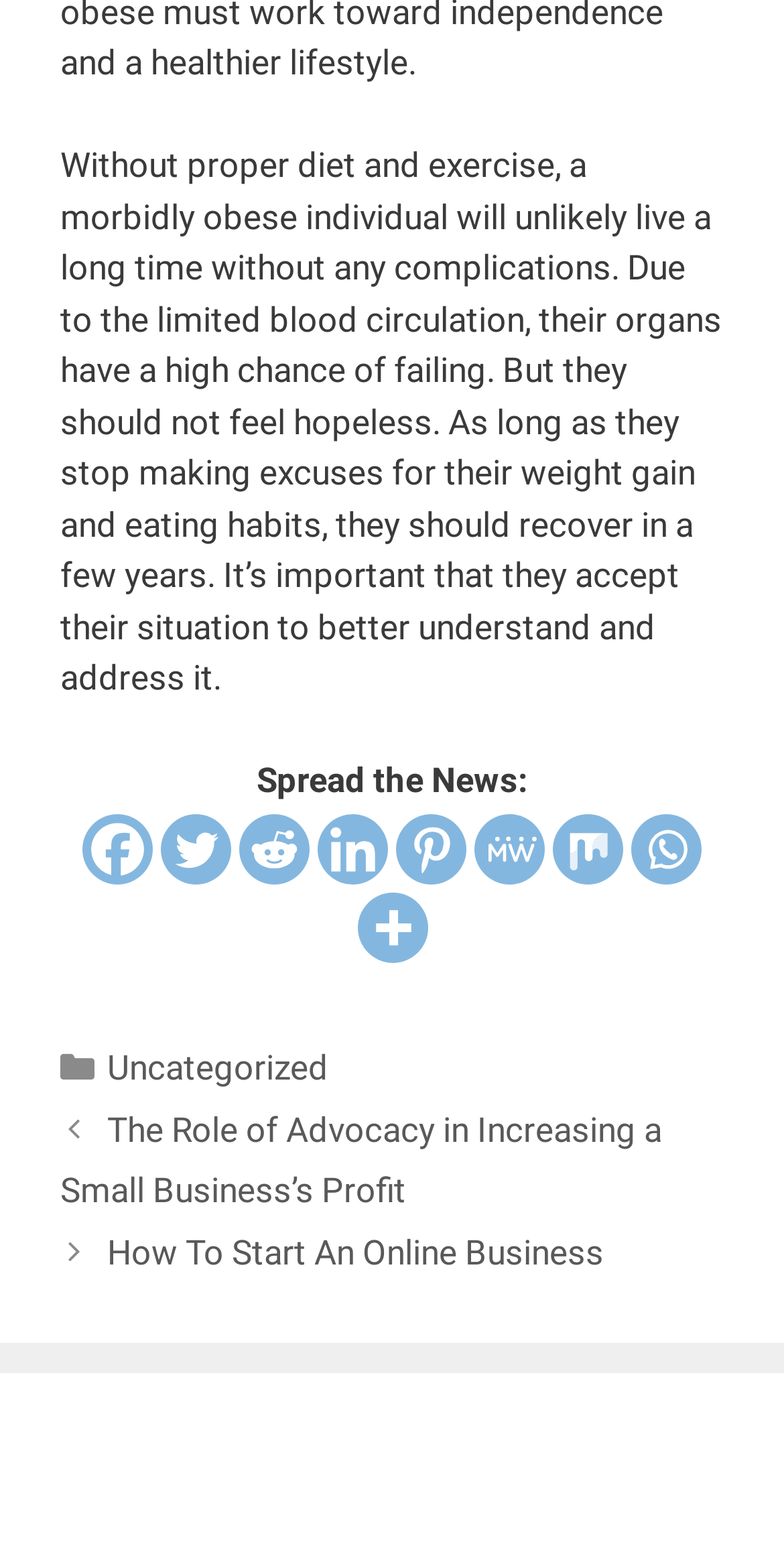What is the title of the second post?
Examine the image and give a concise answer in one word or a short phrase.

How To Start An Online Business